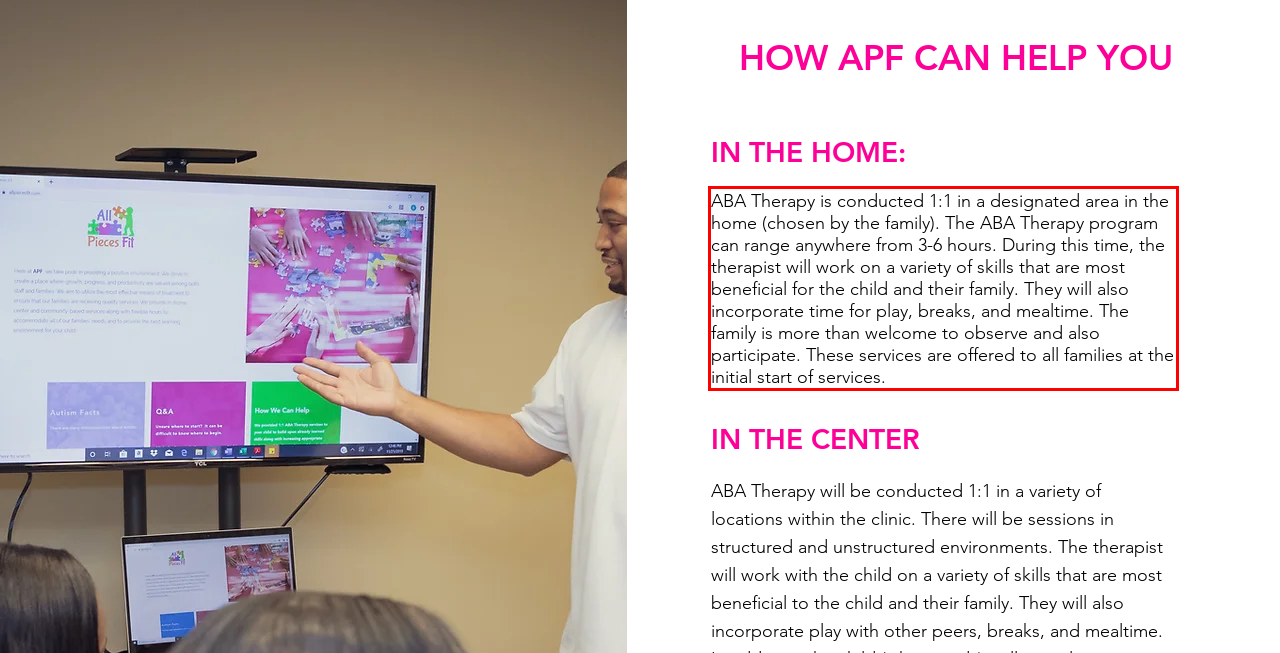Within the screenshot of the webpage, locate the red bounding box and use OCR to identify and provide the text content inside it.

ABA Therapy ​is ​conducted ​1:1 ​in​ ​a ​designated ​area ​in ​the ​home ​(chosen ​by ​the family). ​The ABA Therapy ​program can​ ​range ​anywhere ​from ​3-6 ​hours. ​During ​this ​time, ​the therapist ​will ​work ​on​ ​a ​variety ​of ​skills ​that ​are ​most ​beneficial ​for ​the ​child and ​their ​family. ​They ​will ​also ​incorporate ​time ​for ​play, ​breaks, ​and ​mealtime. ​The ​family ​is ​more ​than ​welcome ​to ​observe ​and ​also ​participate. ​These services ​are ​offered ​to ​all ​families ​at ​the initial ​start ​of ​services.